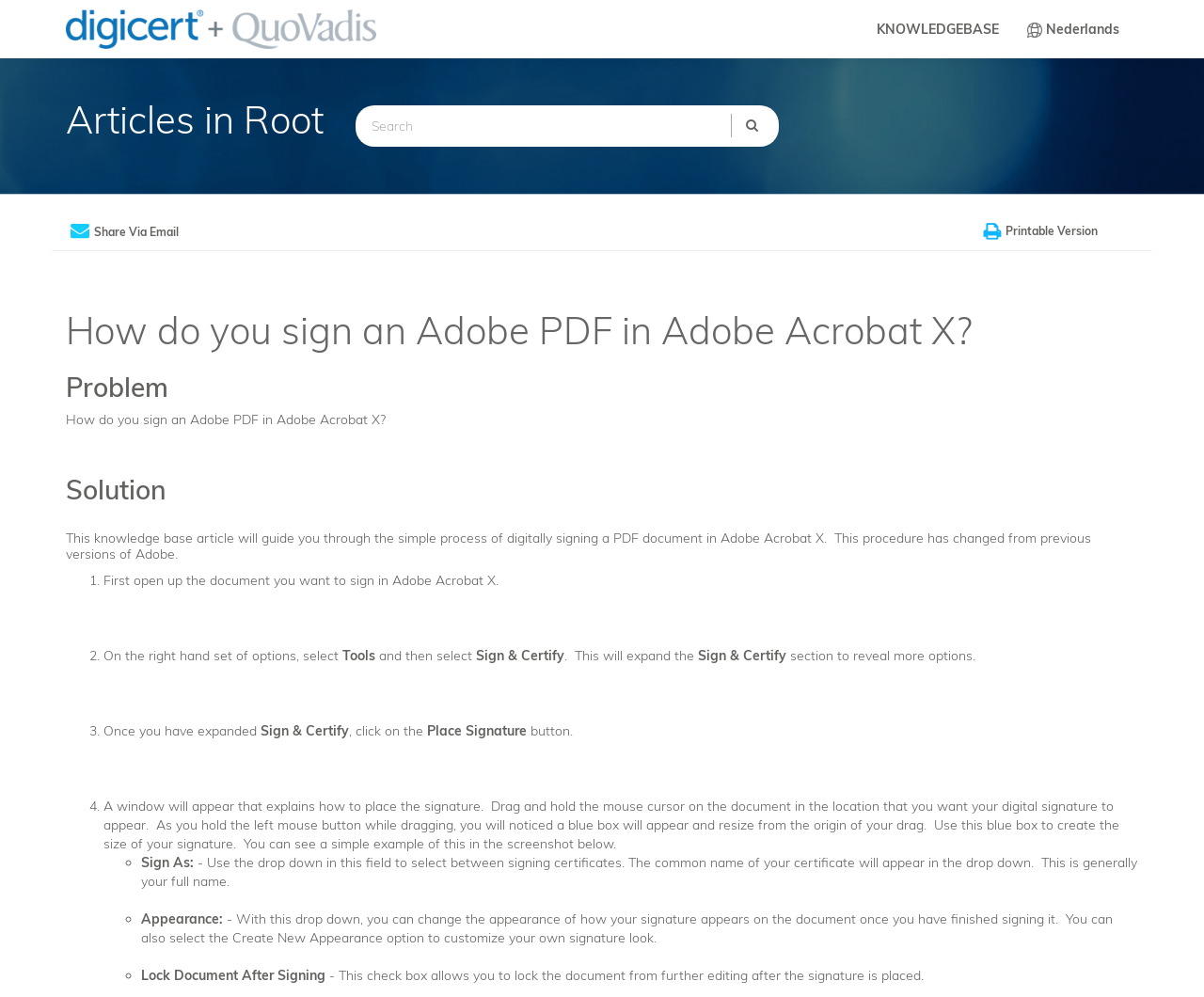Explain the webpage's design and content in an elaborate manner.

This webpage is a knowledge base article that provides a step-by-step guide on how to sign an Adobe PDF in Adobe Acrobat X. At the top left corner, there is a link and an image. On the top right corner, there are links to "KNOWLEDGEBASE" and "Nederlands", as well as a search bar with a textbox and a magnifying glass icon.

The main content of the webpage is divided into sections, including "Problem", "Solution", and a series of steps to sign a PDF document. The "Problem" section is located above the "Solution" section, which provides a brief introduction to the process of digitally signing a PDF document in Adobe Acrobat X.

The step-by-step guide is presented in a numbered list, with each step described in detail. The list markers are located at the left edge of the page, and the corresponding text is indented to the right. The text describes the actions to be taken, such as opening a document, selecting options, and clicking on buttons.

Throughout the guide, there are also additional explanations and tips provided in separate paragraphs. These paragraphs are located below the corresponding step and provide more information on the process.

At the bottom of the page, there are three more sections with bullet points, which provide additional information on signing certificates, appearance options, and locking the document after signing.